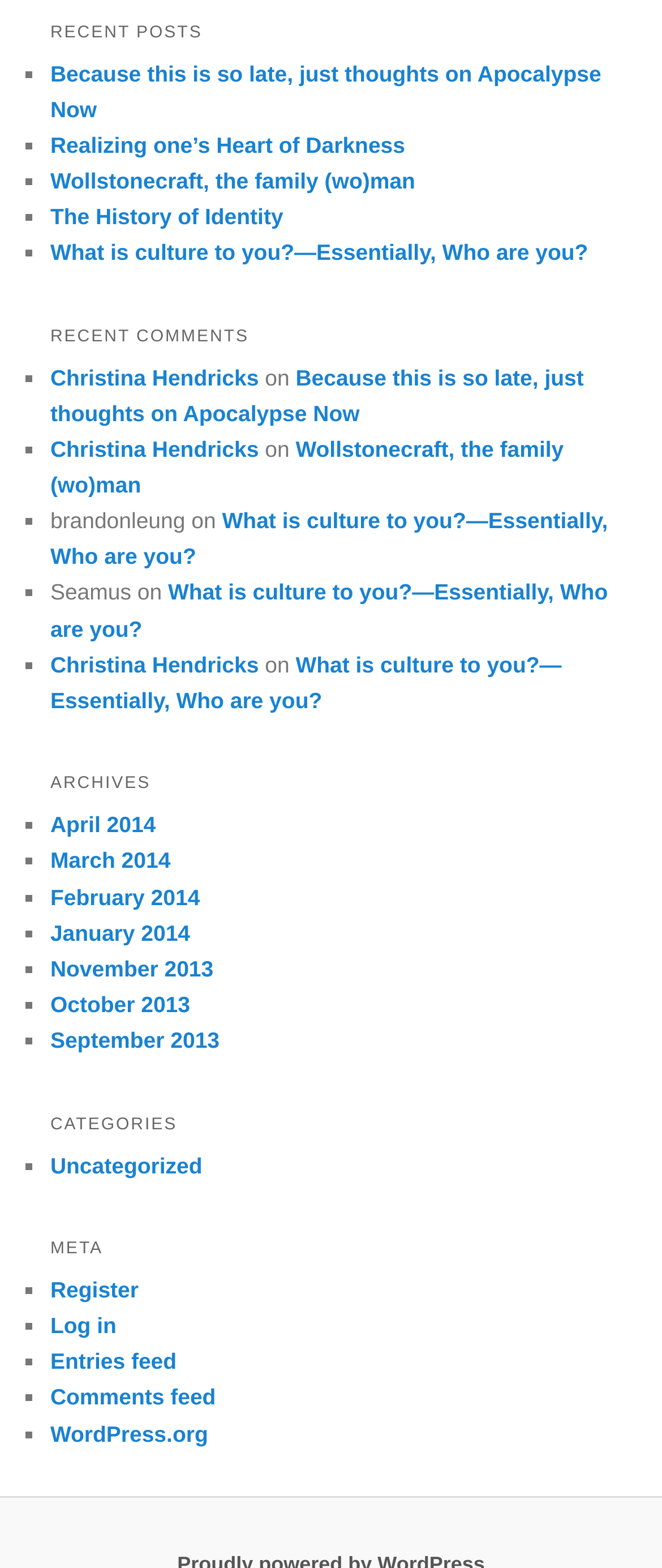From the details in the image, provide a thorough response to the question: What is the title of the 'RECENT POSTS' section?

The title of the 'RECENT POSTS' section can be found by looking at the heading element with the text 'RECENT POSTS' at the top of the webpage.